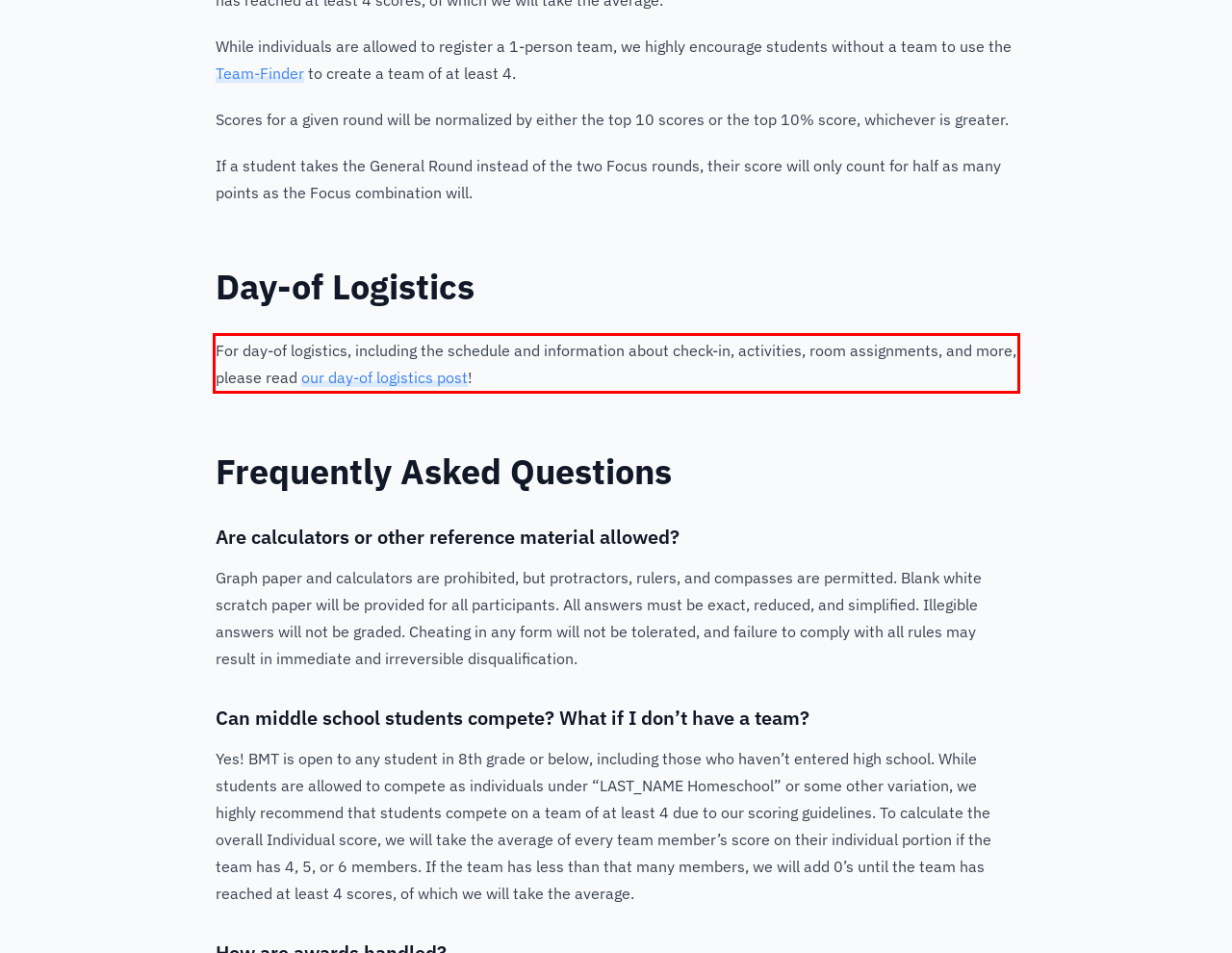You are provided with a screenshot of a webpage that includes a UI element enclosed in a red rectangle. Extract the text content inside this red rectangle.

For day-of logistics, including the schedule and information about check-in, activities, room assignments, and more, please read our day-of logistics post!